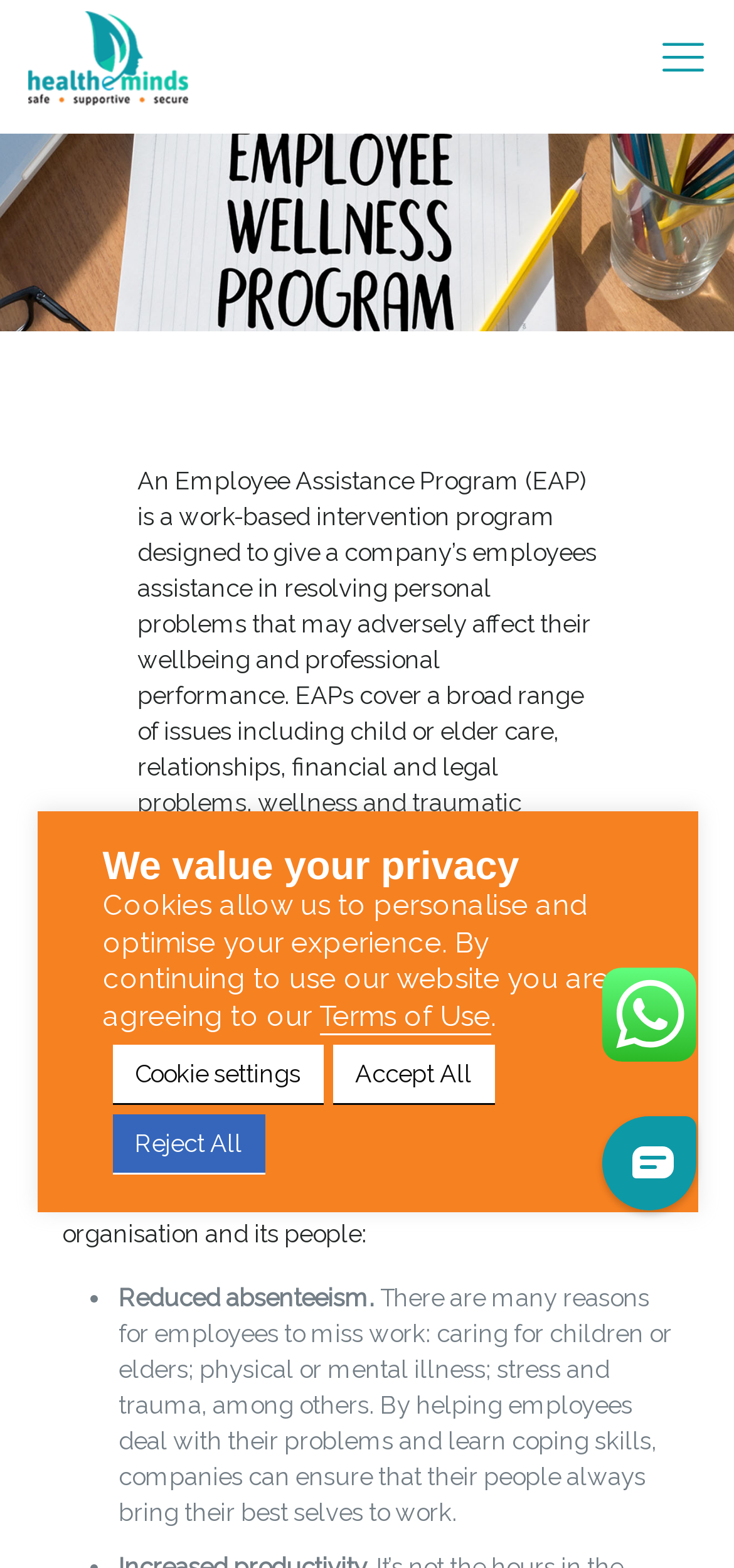How many buttons are there for cookie settings?
Please ensure your answer is as detailed and informative as possible.

On the webpage, there are three buttons related to cookie settings: 'Cookie settings', 'Accept All', and 'Reject All'.